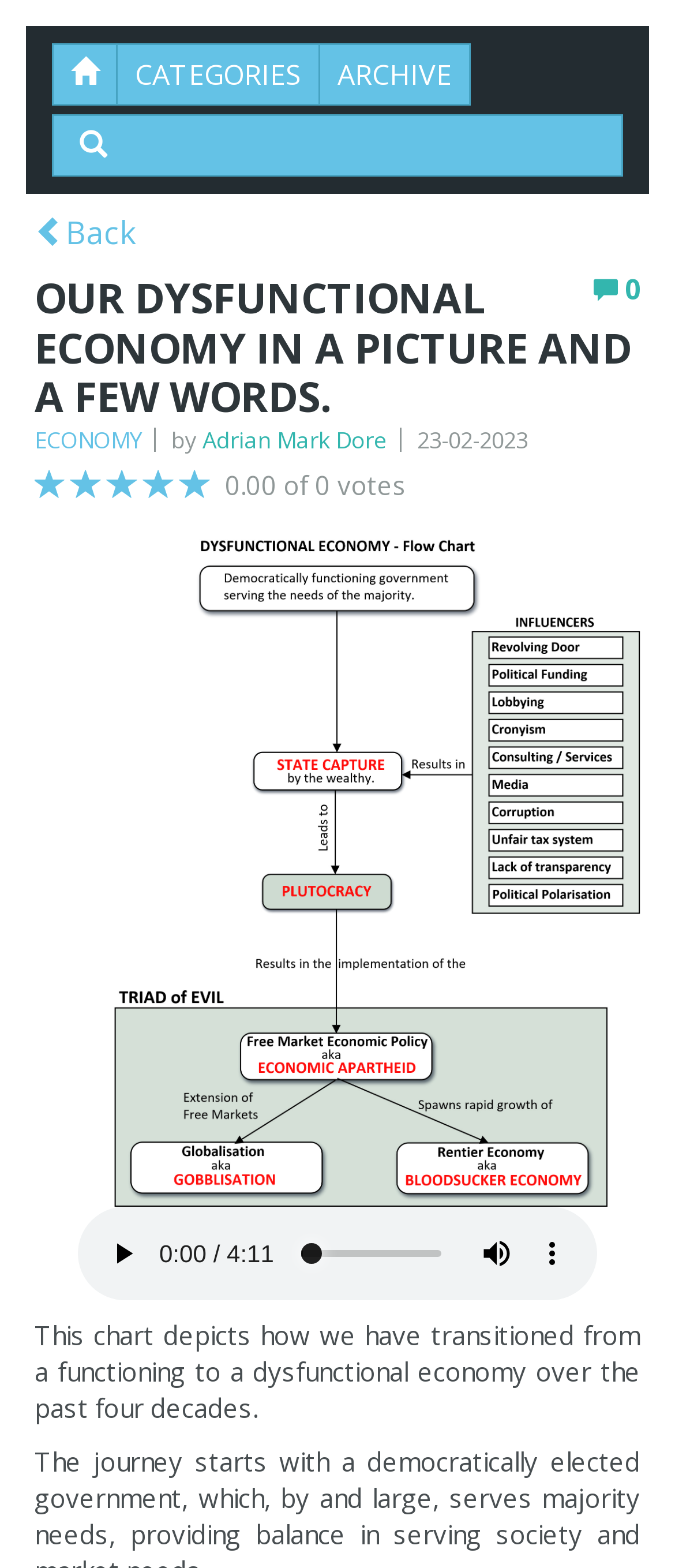Provide an in-depth caption for the contents of the webpage.

The webpage is about the transition of the economy from functioning to dysfunctional over the past four decades, highlighting the role of the Triad of Evil. 

At the top left, there is a link, followed by two buttons, "CATEGORIES" and "ARCHIVE", aligned horizontally. Below these buttons, there is a textbox that spans most of the width of the page. 

Within the textbox, there is a "Back" link at the top left, followed by a header section that occupies most of the width. The header section contains a link "0" at the top right, and a title "OUR DYSFUNCTIONAL ECONOMY IN A PICTURE AND A FEW WORDS." in the middle. Below the title, there are three lines of text: "ECONOMY" followed by "by Adrian Mark Dore" and a date "23-02-2023". 

Further down, there is a line of text "0.00 of 0 votes" and an audio player that spans about half of the page width. The audio player has a "play" button, a horizontal slider to scrub through the audio, a "mute" button, and a button to show more media controls.

Below the audio player, there is a paragraph of text that summarizes the content of the webpage, describing how the economy has transitioned from functioning to dysfunctional over the past four decades.